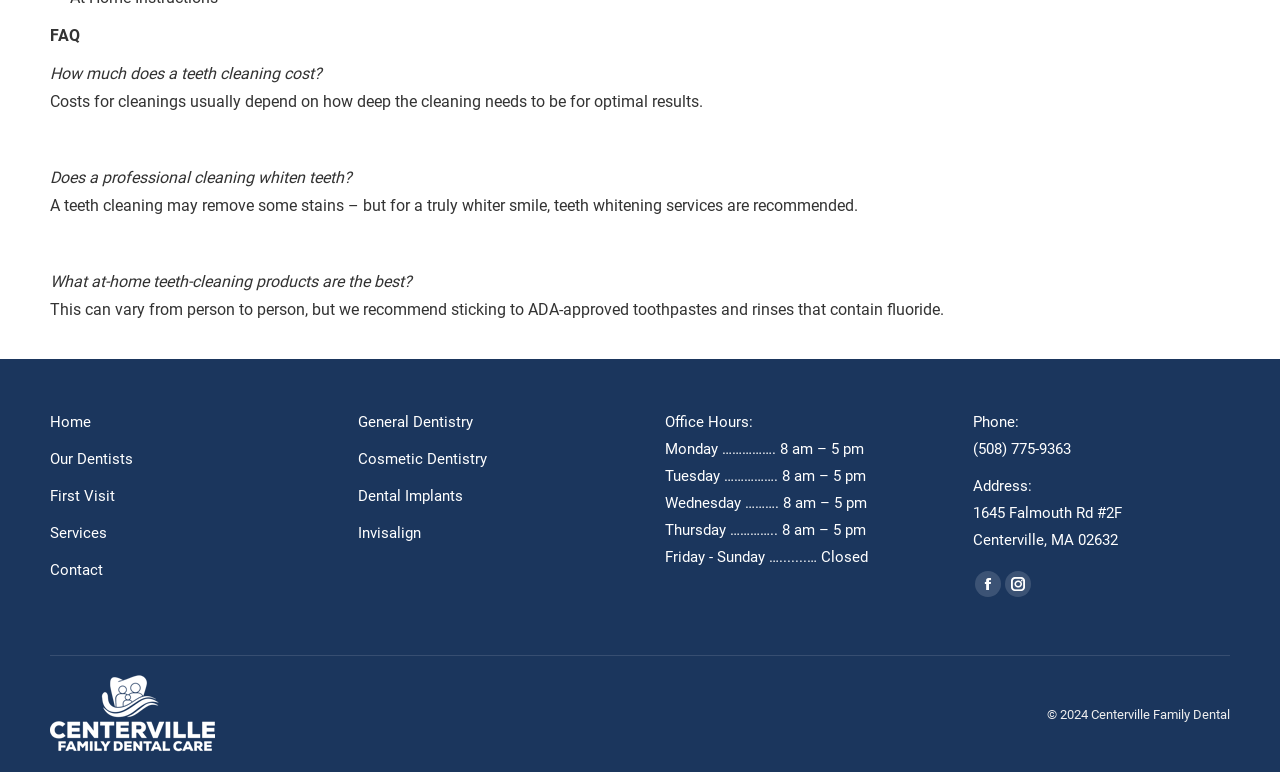Using the webpage screenshot, find the UI element described by Contact. Provide the bounding box coordinates in the format (top-left x, top-left y, bottom-right x, bottom-right y), ensuring all values are floating point numbers between 0 and 1.

[0.039, 0.722, 0.24, 0.769]